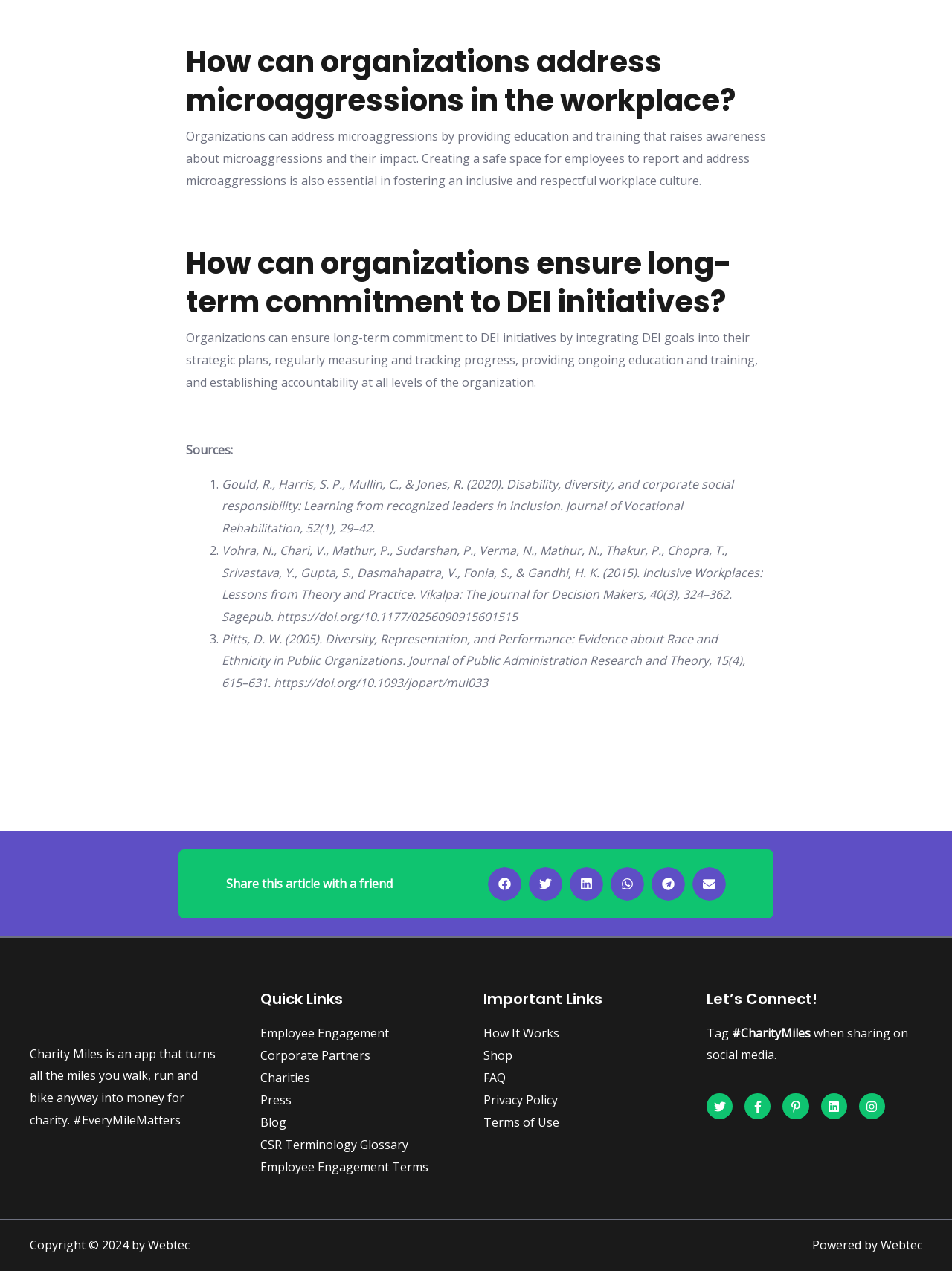Indicate the bounding box coordinates of the element that needs to be clicked to satisfy the following instruction: "Share this article on facebook". The coordinates should be four float numbers between 0 and 1, i.e., [left, top, right, bottom].

[0.512, 0.682, 0.548, 0.708]